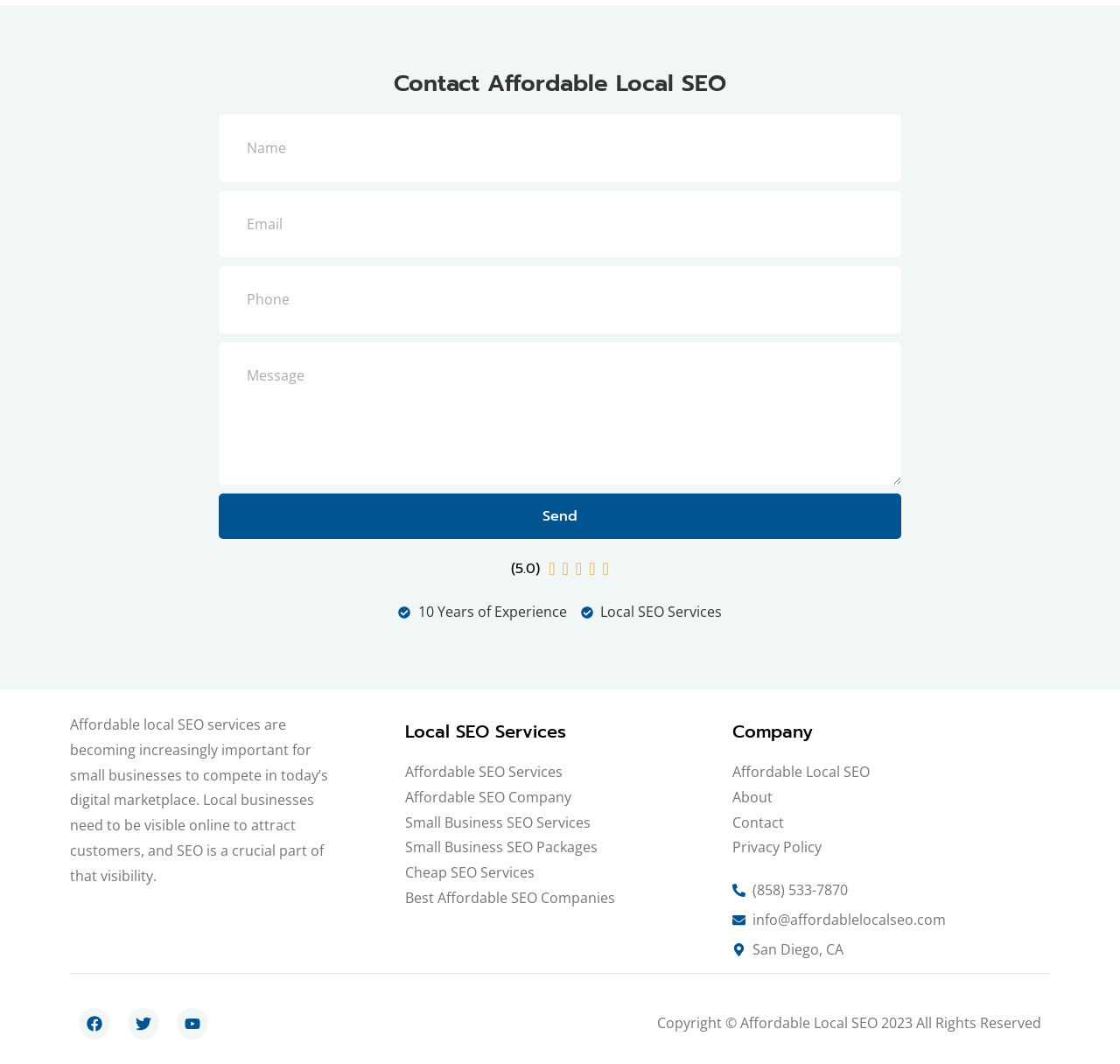What services does the company offer?
Refer to the image and provide a thorough answer to the question.

The company, Affordable Local SEO, offers local SEO services, as indicated by the heading 'Local SEO Services' and the presence of links to related services such as 'Affordable SEO Services', 'Small Business SEO Services', and others.